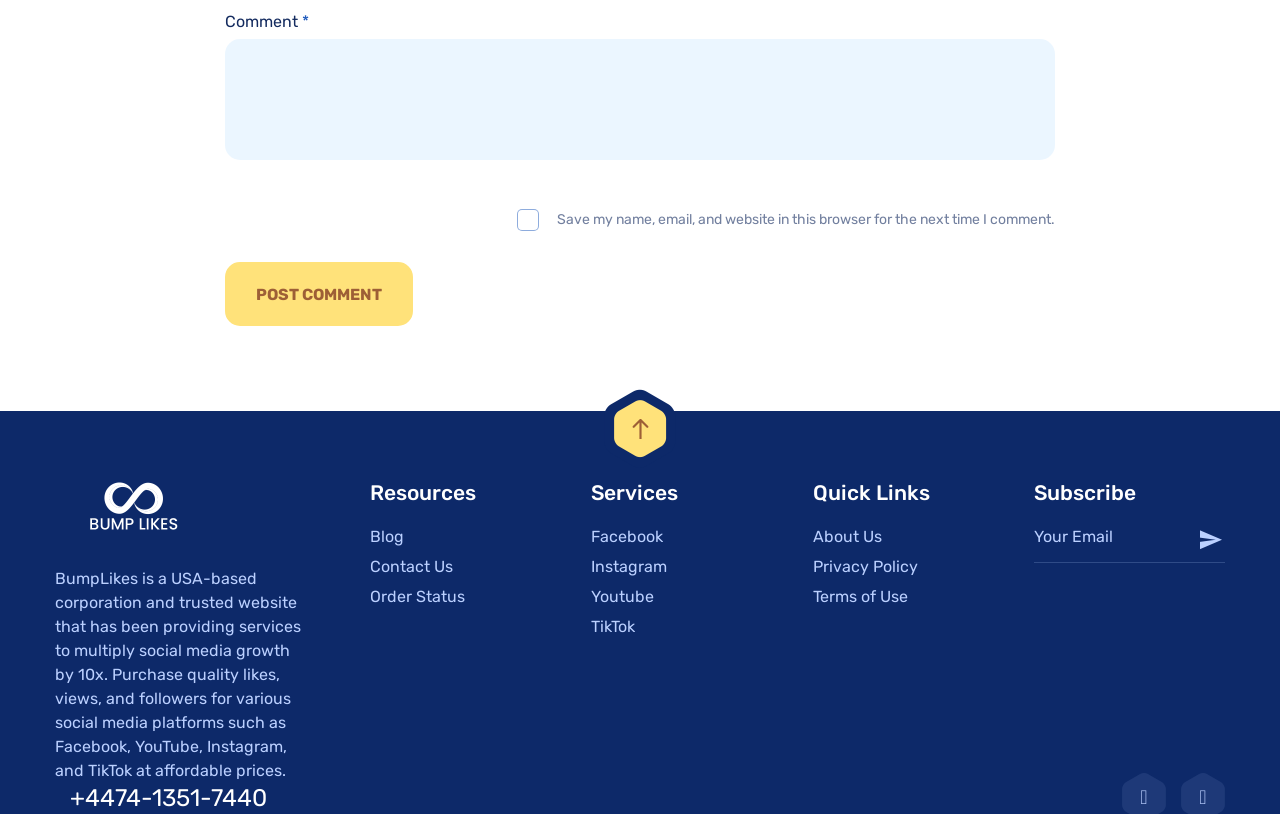What is the purpose of this website?
Based on the image, give a concise answer in the form of a single word or short phrase.

Social media growth